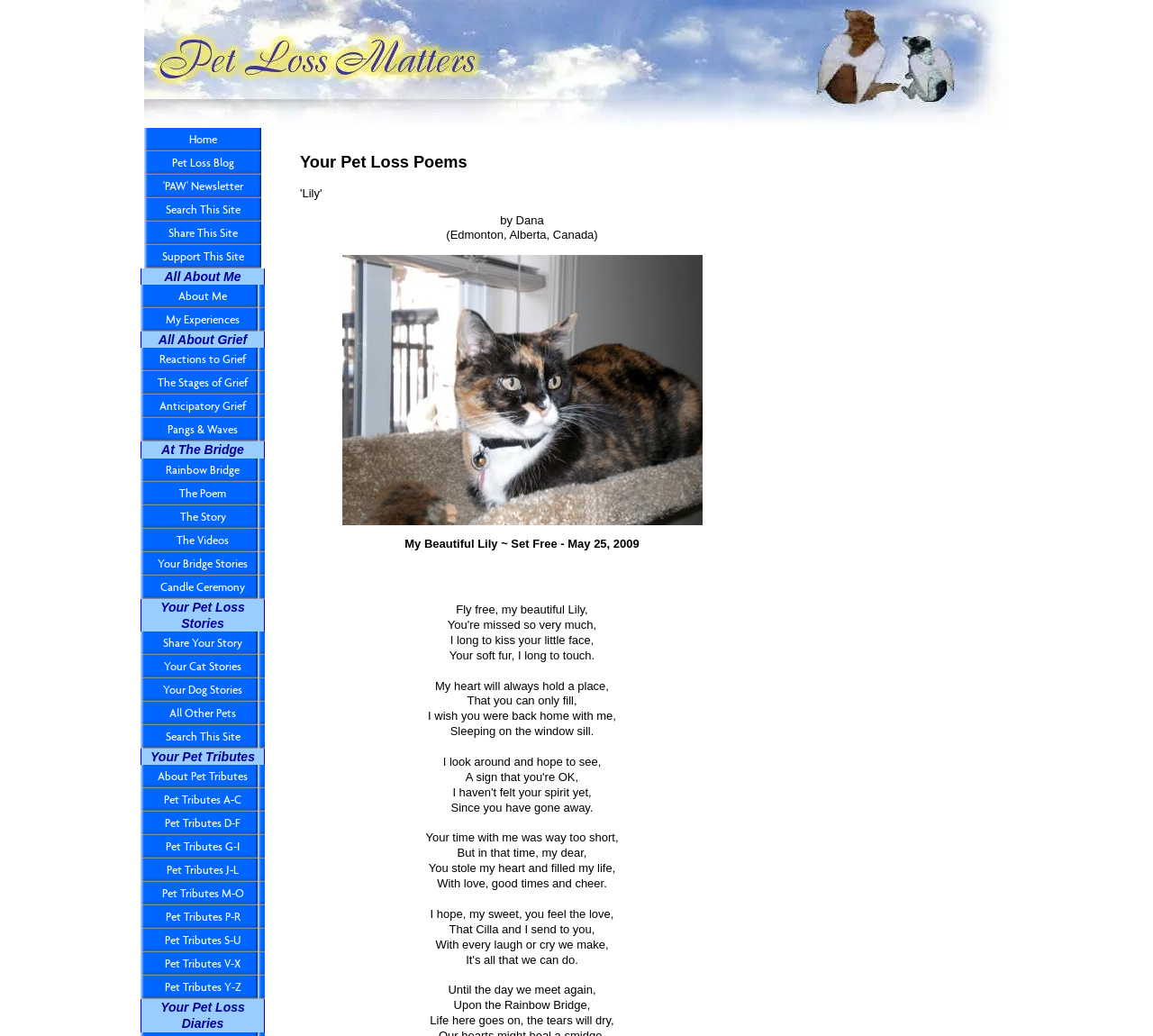What is the tone of the poem?
Kindly offer a comprehensive and detailed response to the question.

The tone of the poem is sad and nostalgic, as it expresses the longing and sadness of the owner who has lost their pet. The poem has a melancholic tone, with phrases such as 'I long to kiss your little face' and 'My heart will always hold a place for you', which convey a sense of yearning and loss.